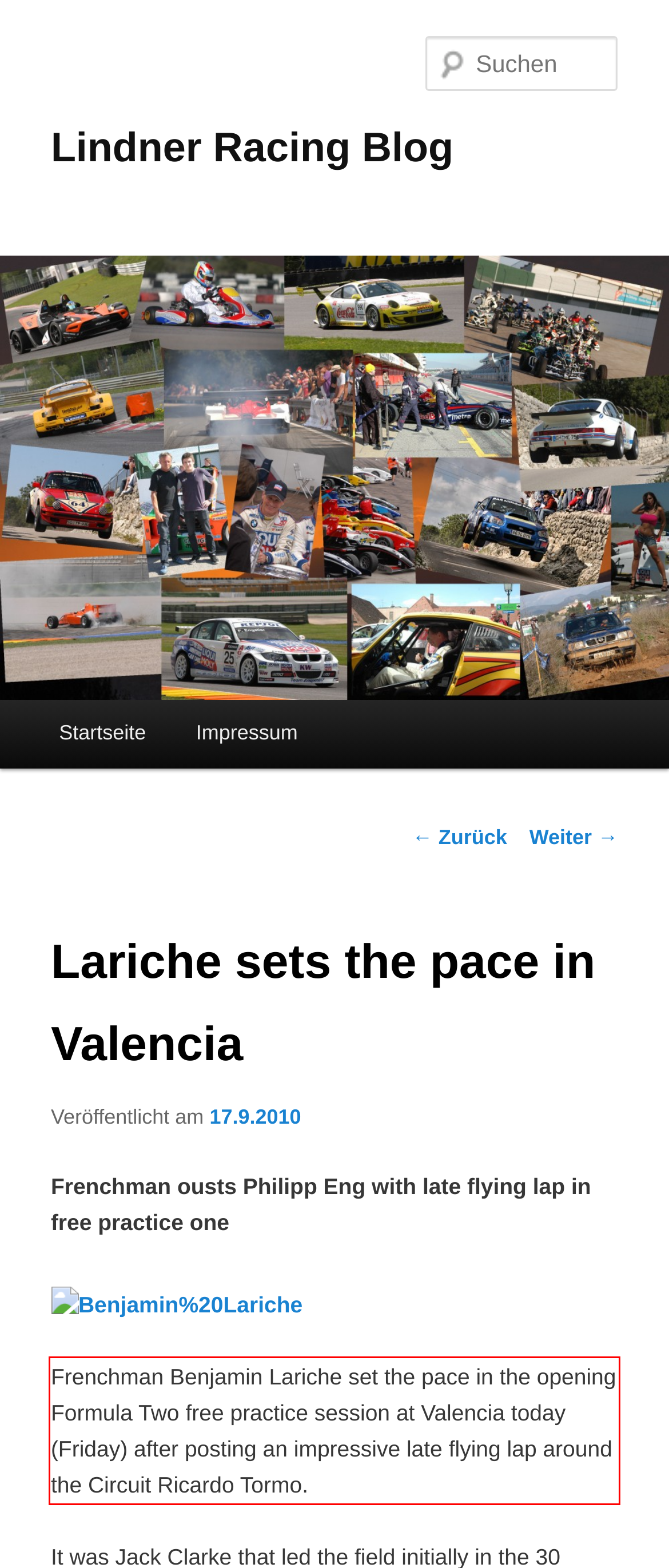Given a screenshot of a webpage with a red bounding box, extract the text content from the UI element inside the red bounding box.

Frenchman Benjamin Lariche set the pace in the opening Formula Two free practice session at Valencia today (Friday) after posting an impressive late flying lap around the Circuit Ricardo Tormo.